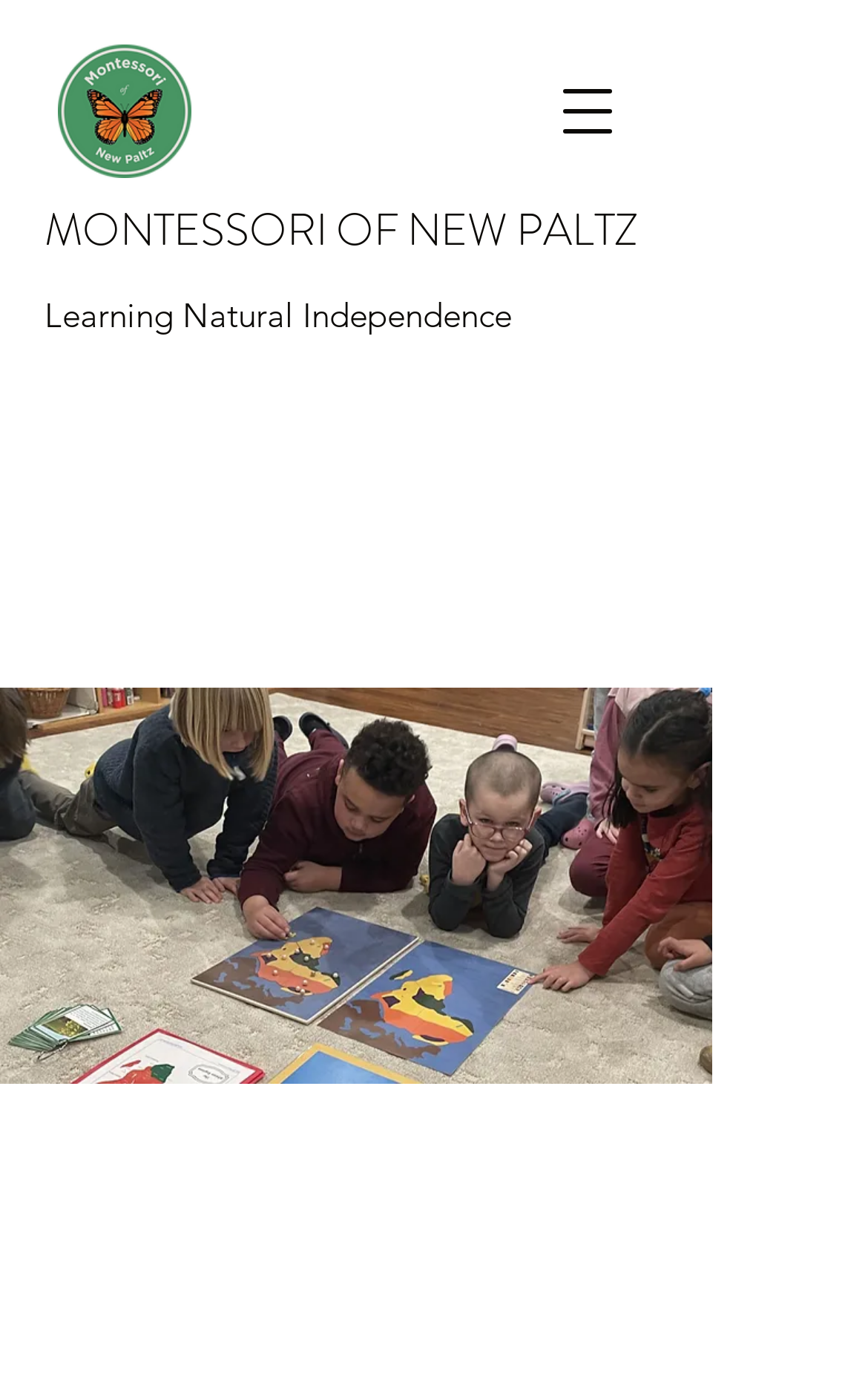What is the theme of the image at the bottom of the page?
From the screenshot, supply a one-word or short-phrase answer.

Learning environment